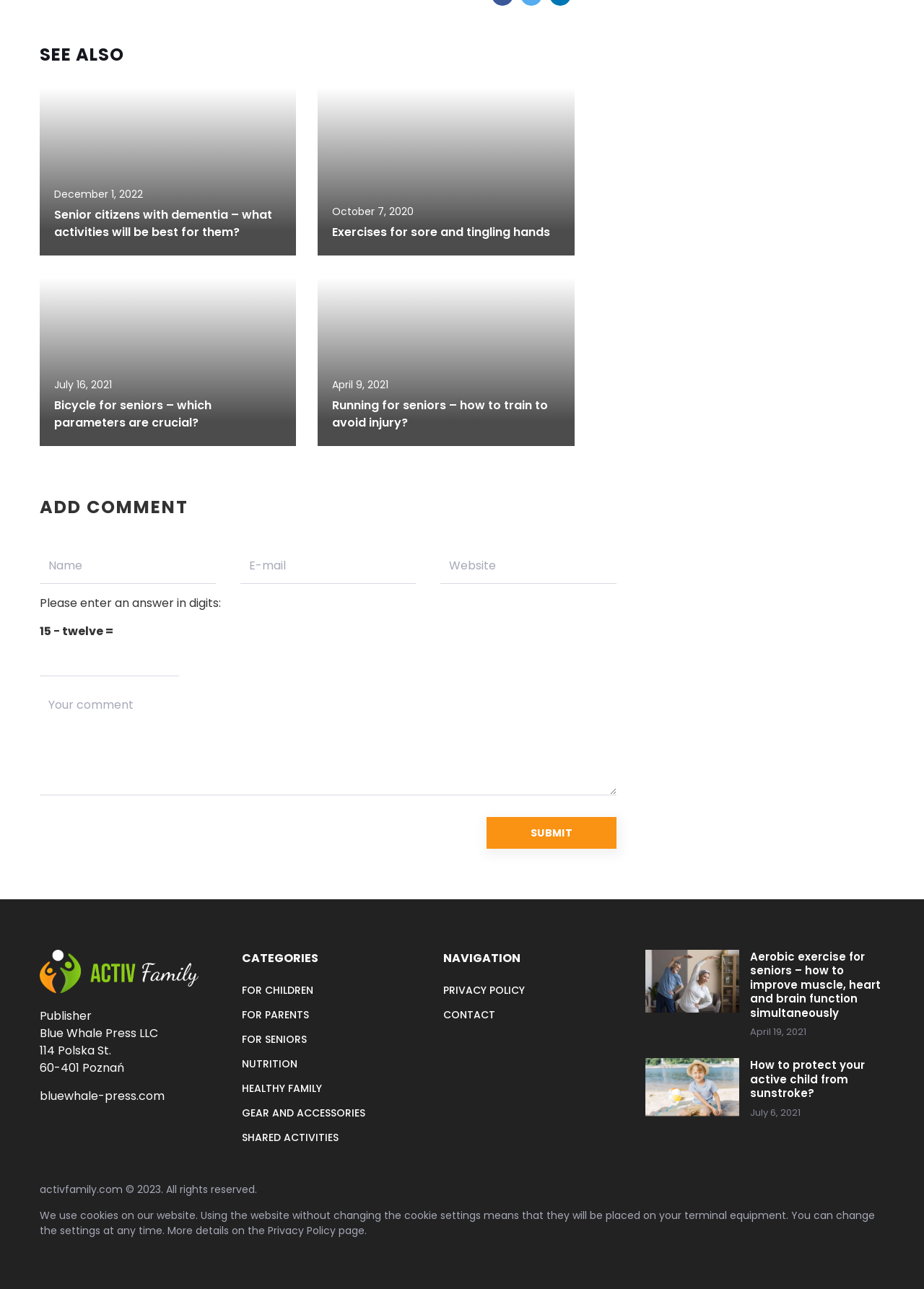What is the name of the publisher of this website?
Please answer the question with a detailed and comprehensive explanation.

I found the name of the publisher by looking at the text at the bottom of the webpage, which says 'Publisher' followed by 'Blue Whale Press LLC'.